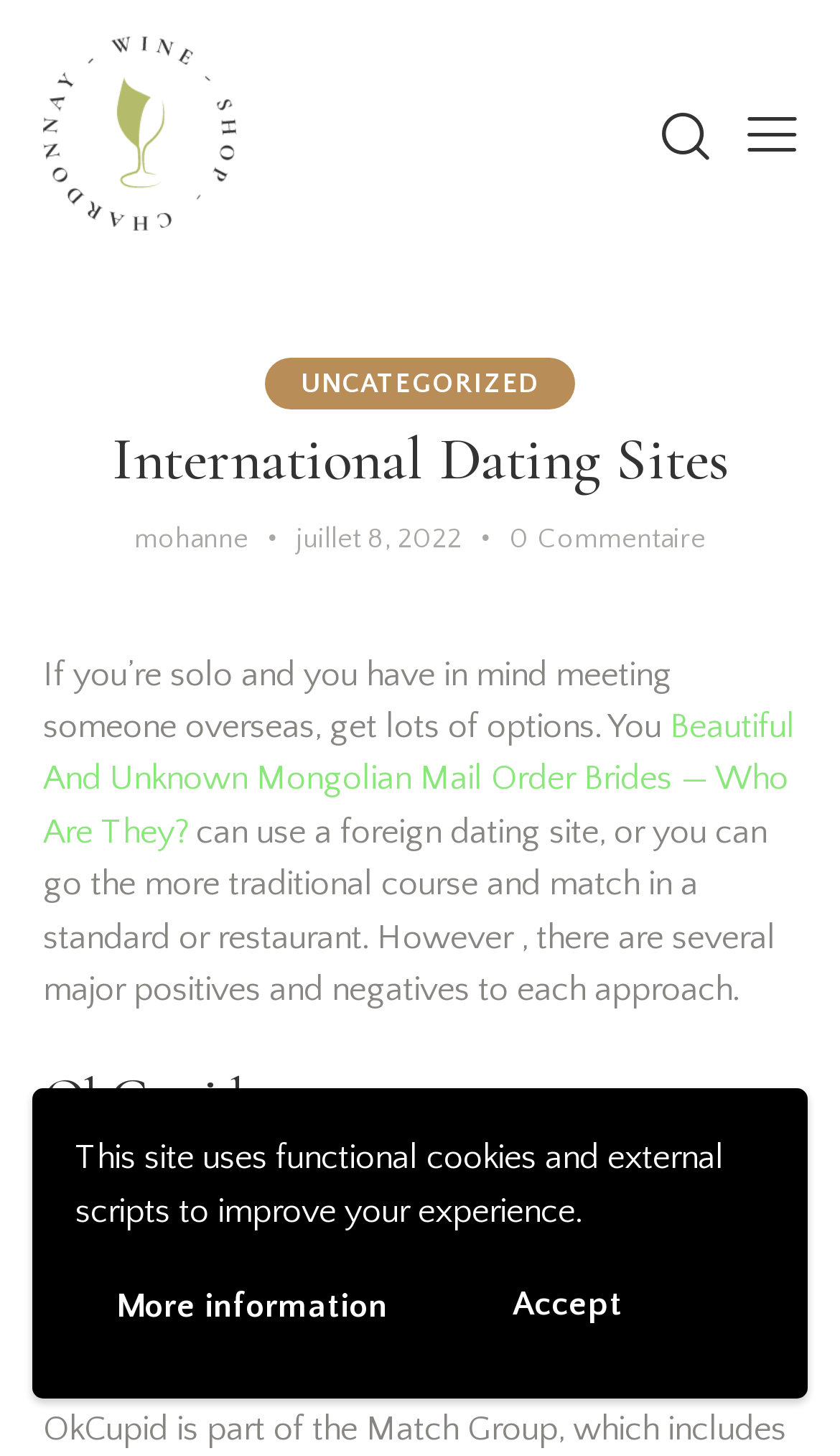What is the date of the article?
Make sure to answer the question with a detailed and comprehensive explanation.

I found the date of the article by looking at the StaticText element with the text 'juillet 8, 2022' which is likely to be the publication date of the article.